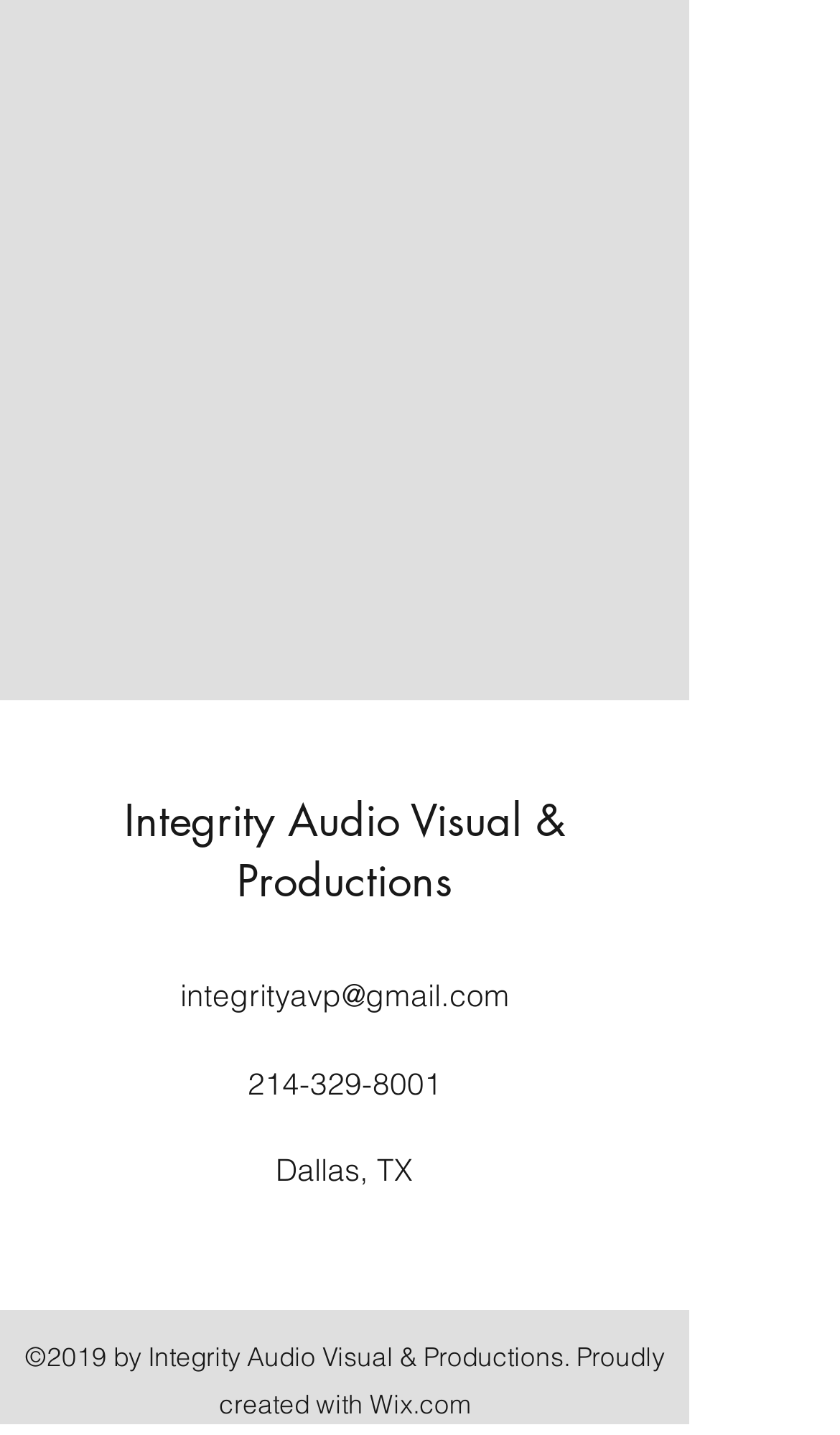What type of events do repeat clients often organize?
Could you answer the question in a detailed manner, providing as much information as possible?

The StaticText element with the text 'Many of our repeat clients are non-profit and charity events' suggests that repeat clients often organize non-profit and charity events.